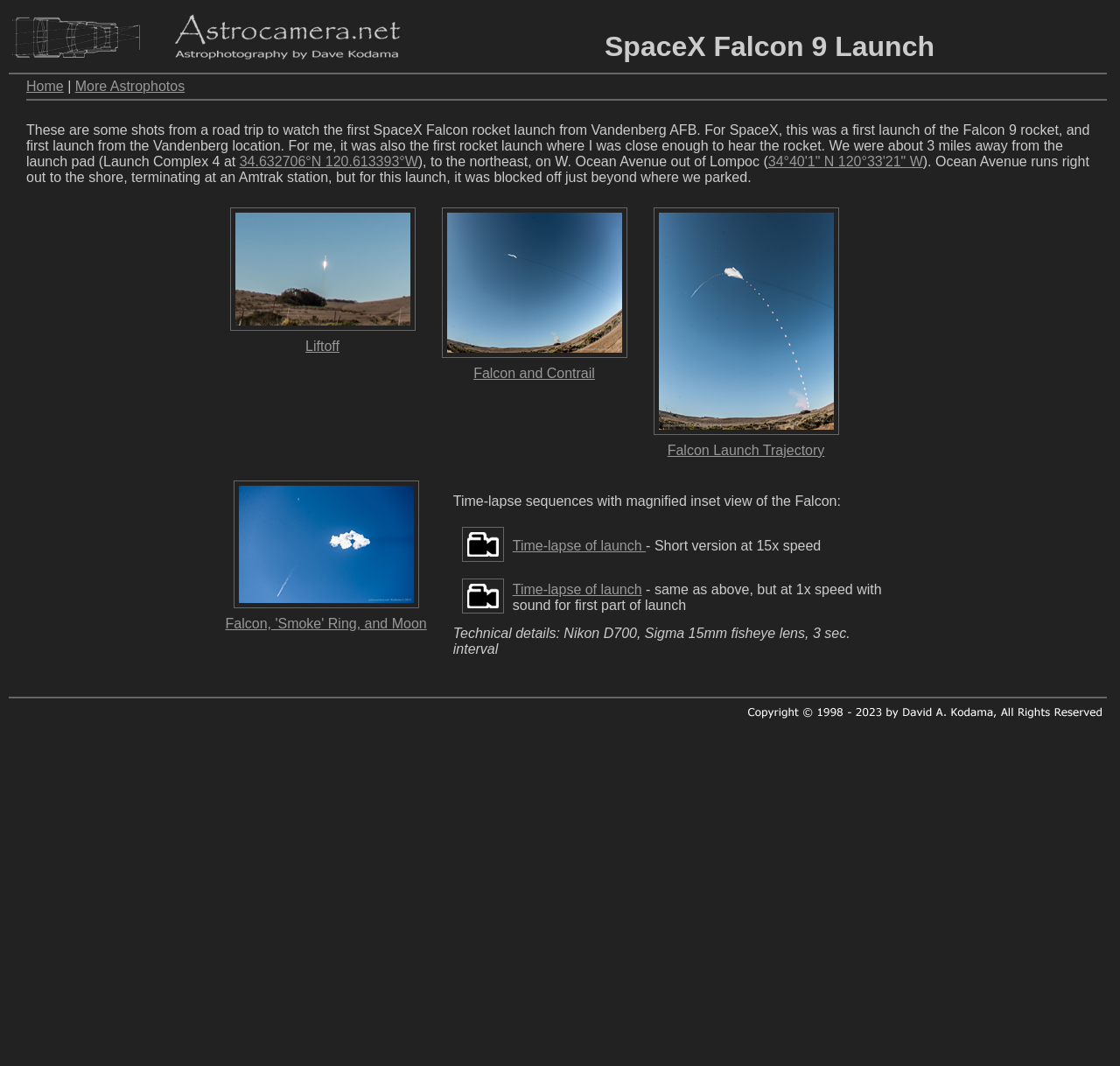Please identify the bounding box coordinates of the element's region that I should click in order to complete the following instruction: "Click on the link to view more astrophotos". The bounding box coordinates consist of four float numbers between 0 and 1, i.e., [left, top, right, bottom].

[0.067, 0.074, 0.165, 0.088]